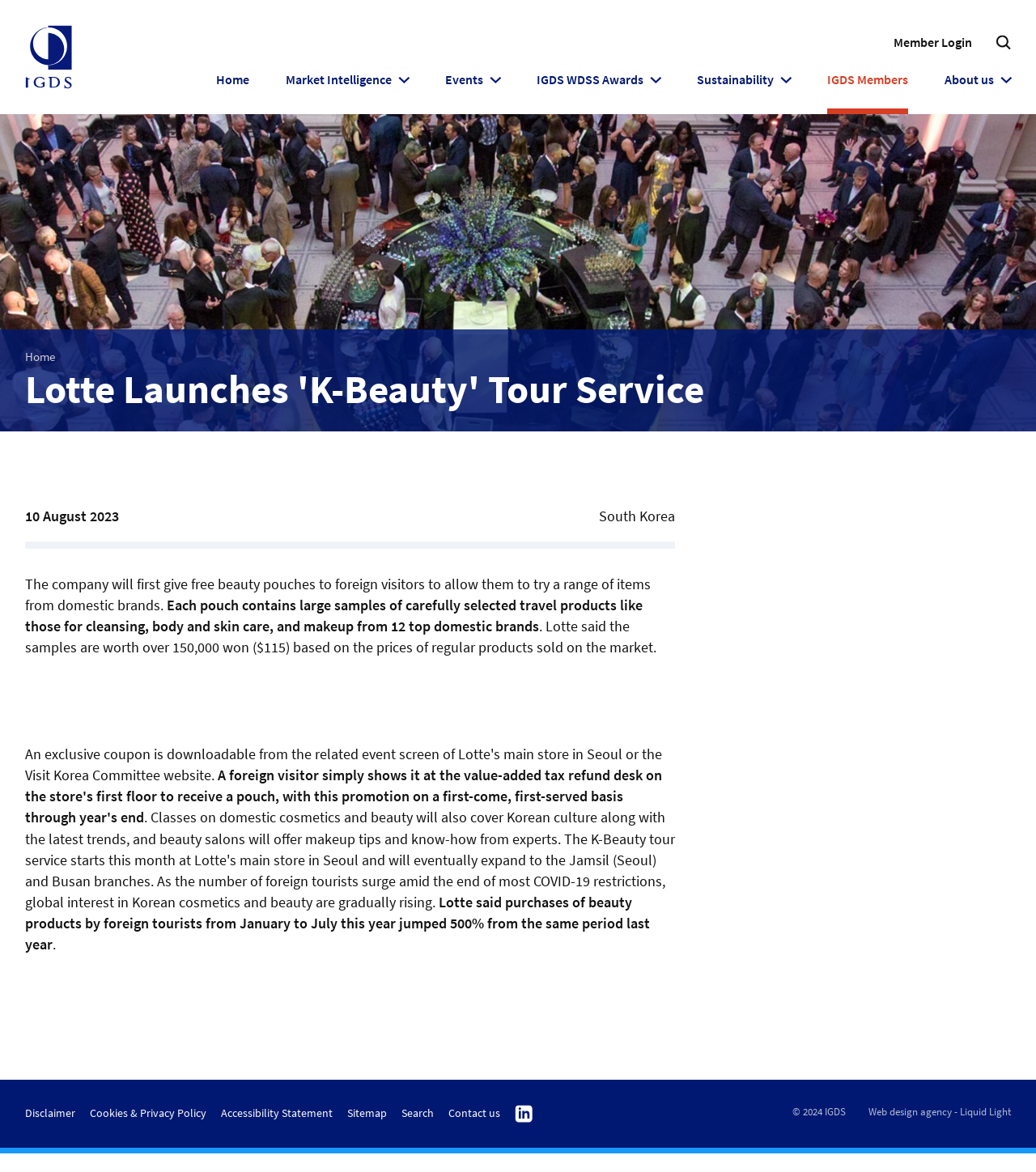Analyze the image and answer the question with as much detail as possible: 
What is the percentage increase in purchases of beauty products by foreign tourists?

I found the percentage increase by reading the static text element that mentions the jump in purchases, which is located near the bottom of the main content area.